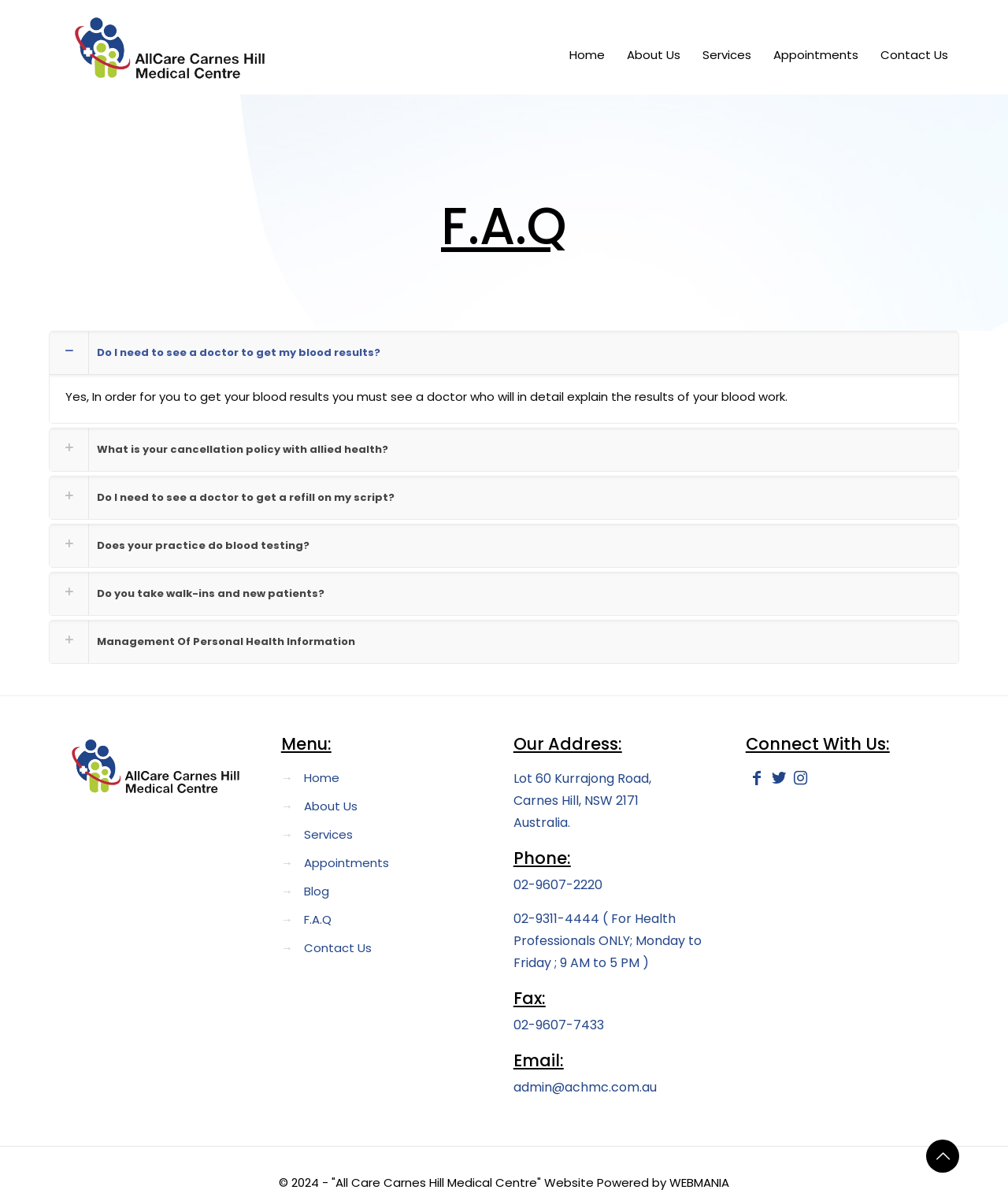Extract the bounding box for the UI element that matches this description: "Blog".

[0.301, 0.735, 0.326, 0.749]